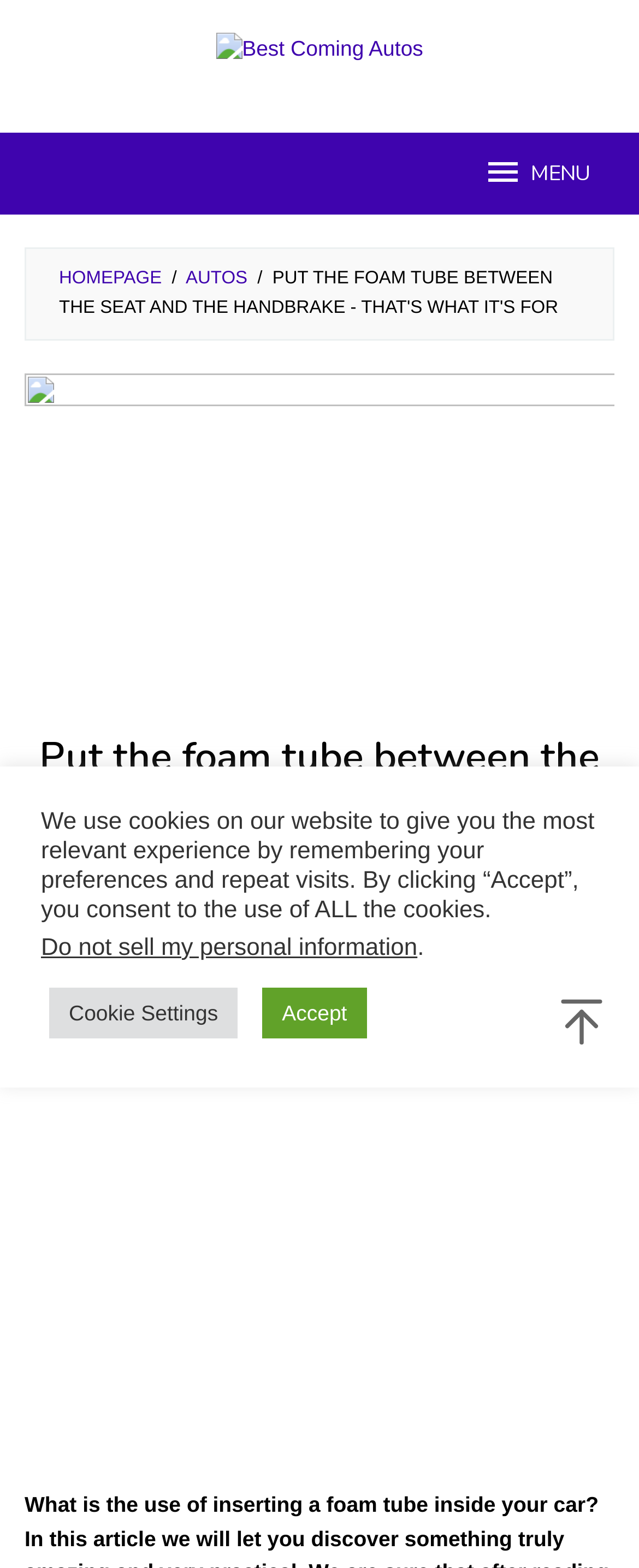Could you locate the bounding box coordinates for the section that should be clicked to accomplish this task: "Read the article".

[0.038, 0.469, 0.962, 0.551]